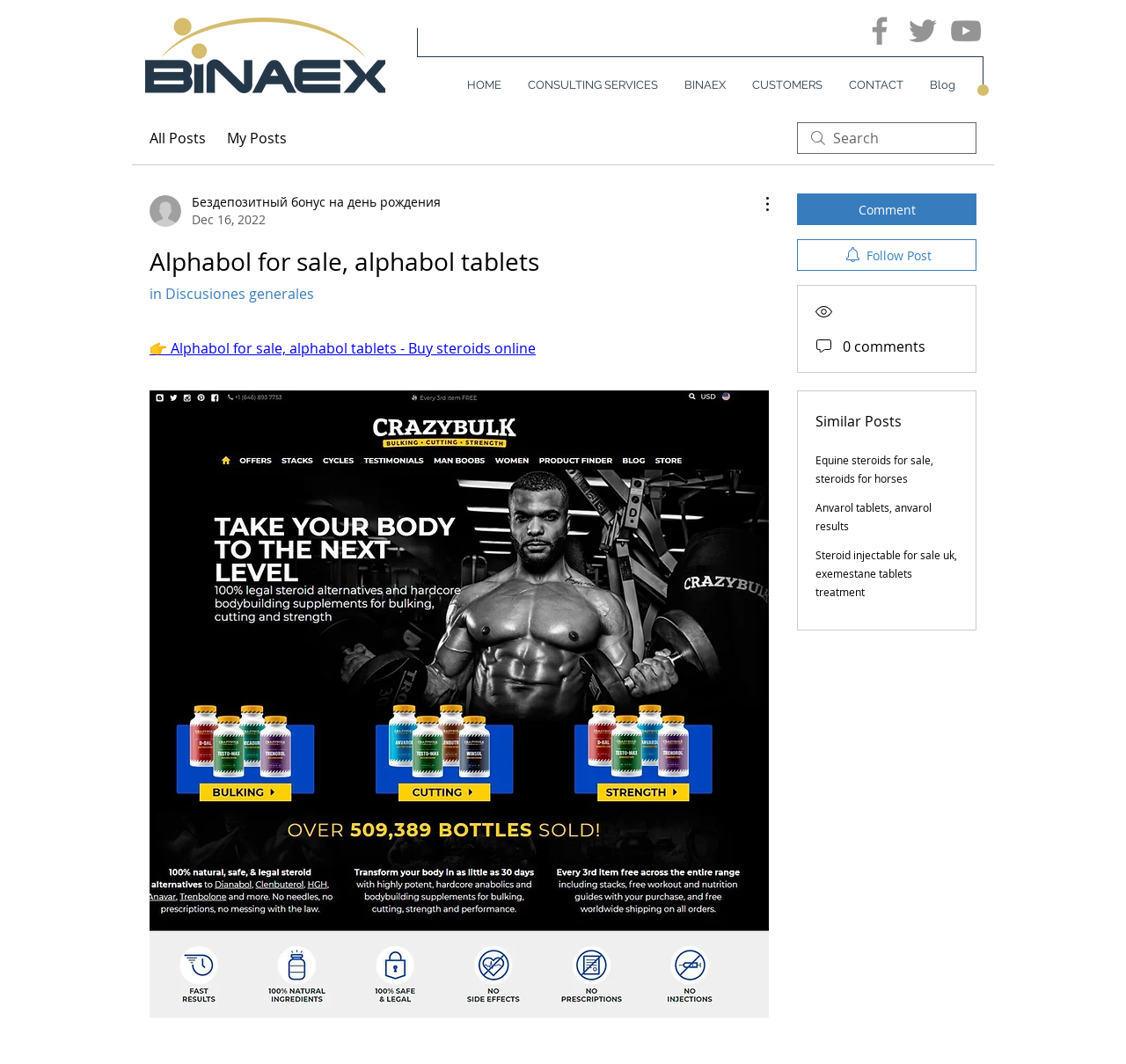Describe all significant elements and features of the webpage.

This webpage is about Alphabol, a steroid supplement that helps increase muscle strength and size. At the top left, there is a logo with the text "04 BINAEX - DICIEMBRE 03 - COLORES FINAL" and an image. Next to it, there is a navigation menu with links to "HOME", "CONSULTING SERVICES", "BINAEX", "CUSTOMERS", "CONTACT", and "Blog".

Below the navigation menu, there is a social bar with icons for Facebook, Twitter, and YouTube. On the right side of the page, there is a search bar with a button labeled "More Actions" that has a dropdown menu.

The main content of the page is a blog post titled "Alphabol for sale, alphabol tablets" with a description of the product. Below the title, there is a link to a discussion forum and a button to comment on the post. There are also several buttons to follow the post and share it on social media.

The page also features several images, including one of the Alphabol product and others that appear to be related to steroids and bodybuilding. Additionally, there are links to similar posts, including "Equine steroids for sale, steroids for horses", "Anvarol tablets, anvarol results", and "Steroid injectable for sale uk, exemestane tablets treatment". At the bottom of the page, there is a text that reads "0 comments".